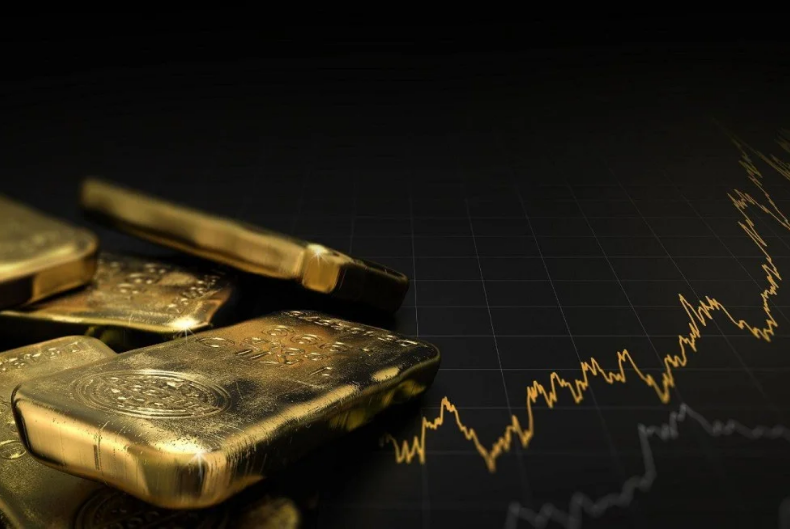Generate a complete and detailed caption for the image.

The image depicts several gold bars piled together against a dark background, symbolizing wealth and stability. In the foreground, a faint graph showcasing fluctuating prices can be seen, illustrating the role of gold as a safe-haven asset during times of economic uncertainty. This visual representation aligns with the article's theme, discussing the significance of gold in crises and its appeal to investors seeking security in volatile markets. The interplay between the tangible gold and the abstract financial data emphasizes gold's enduring value in economic discussions.